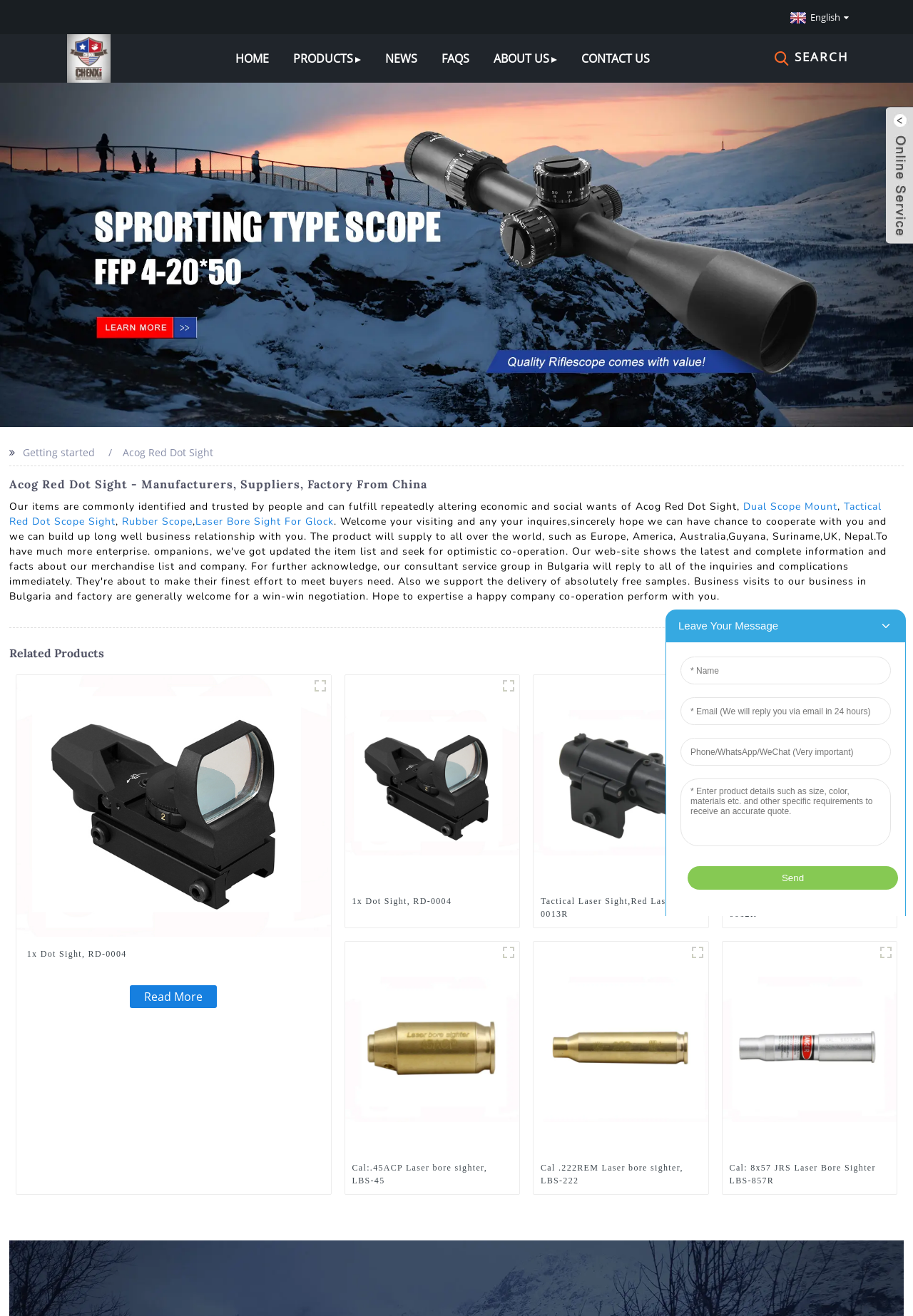Point out the bounding box coordinates of the section to click in order to follow this instruction: "Check the Cal:.45ACP Laser bore sighter, LBS-45 product".

[0.378, 0.882, 0.569, 0.907]